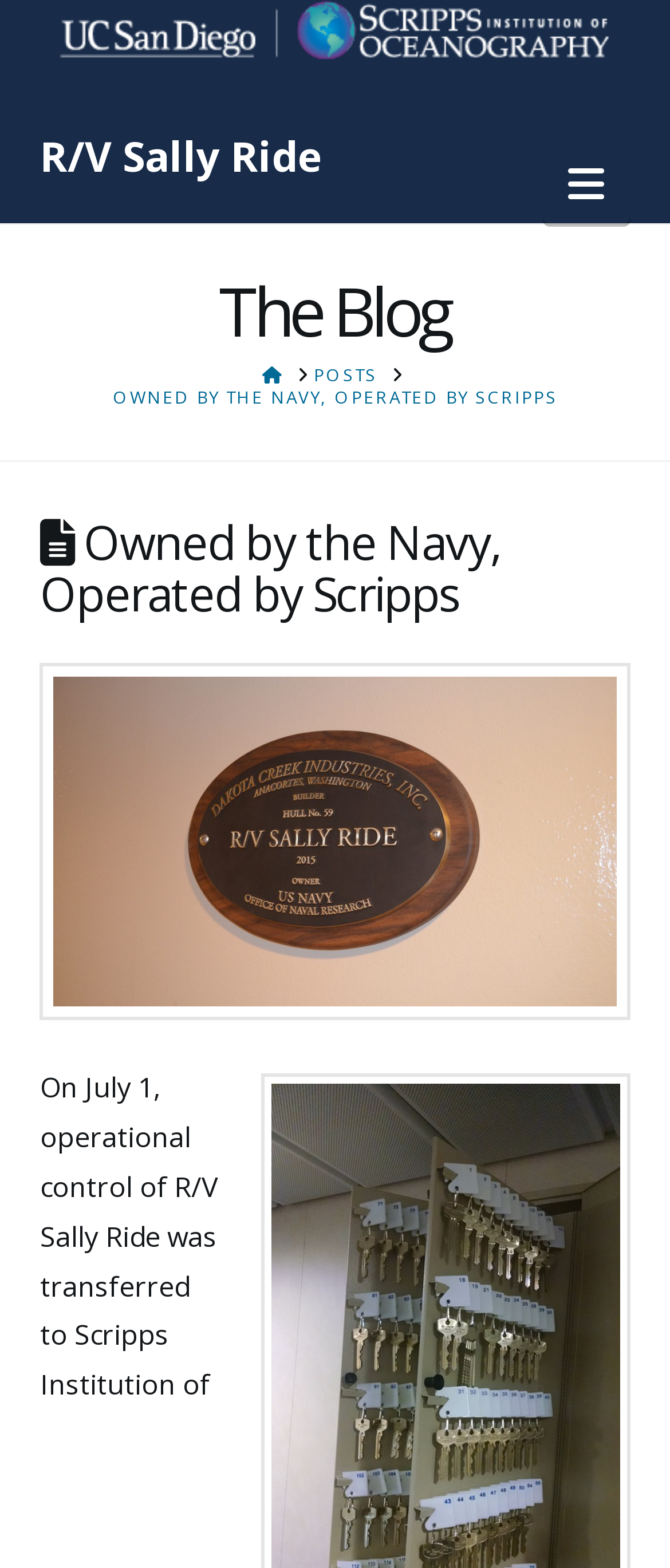Given the description of a UI element: "R/V Sally Ride", identify the bounding box coordinates of the matching element in the webpage screenshot.

[0.06, 0.087, 0.481, 0.113]